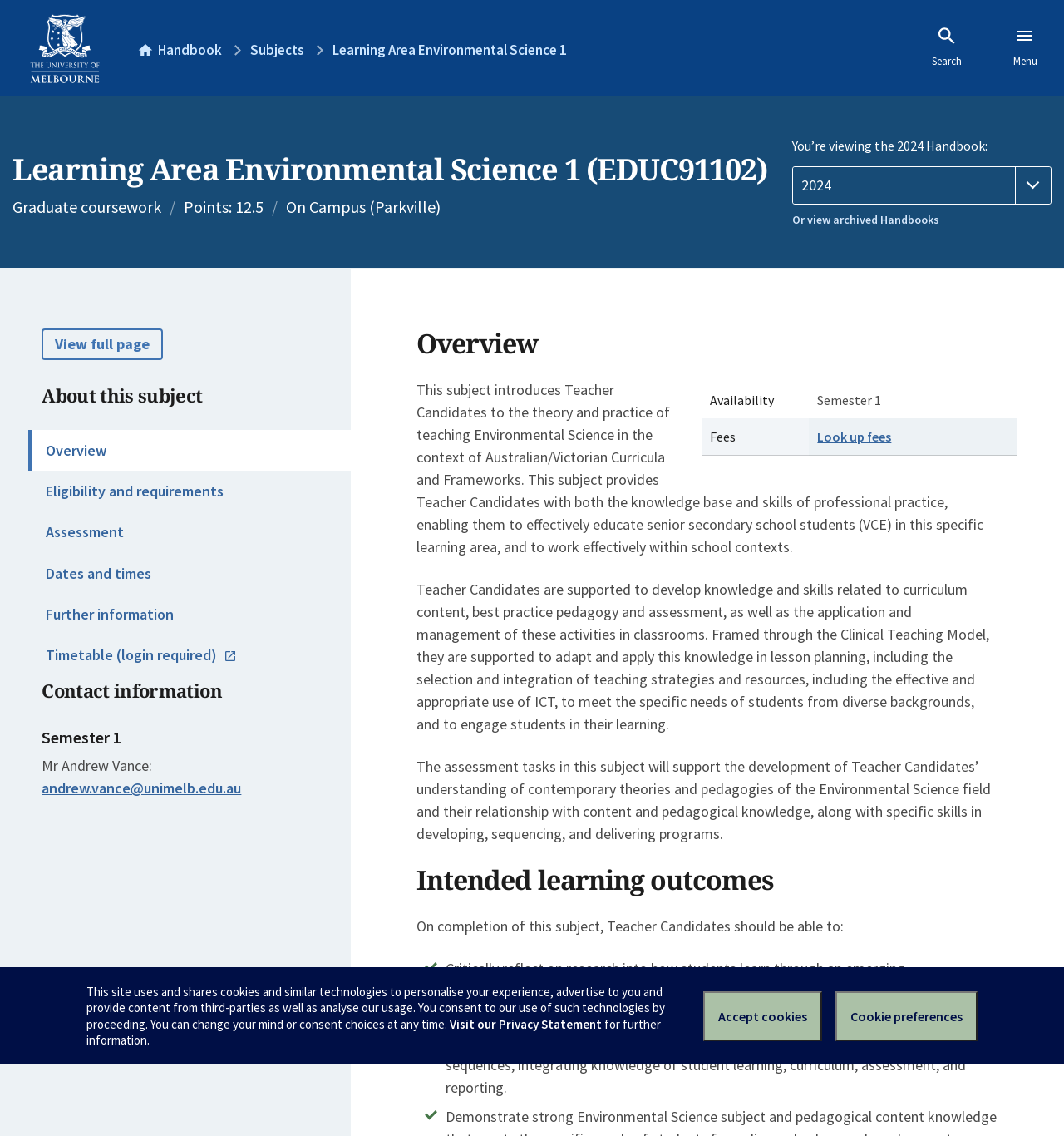What is the headline of the webpage?

Learning Area Environmental Science 1 (EDUC91102)